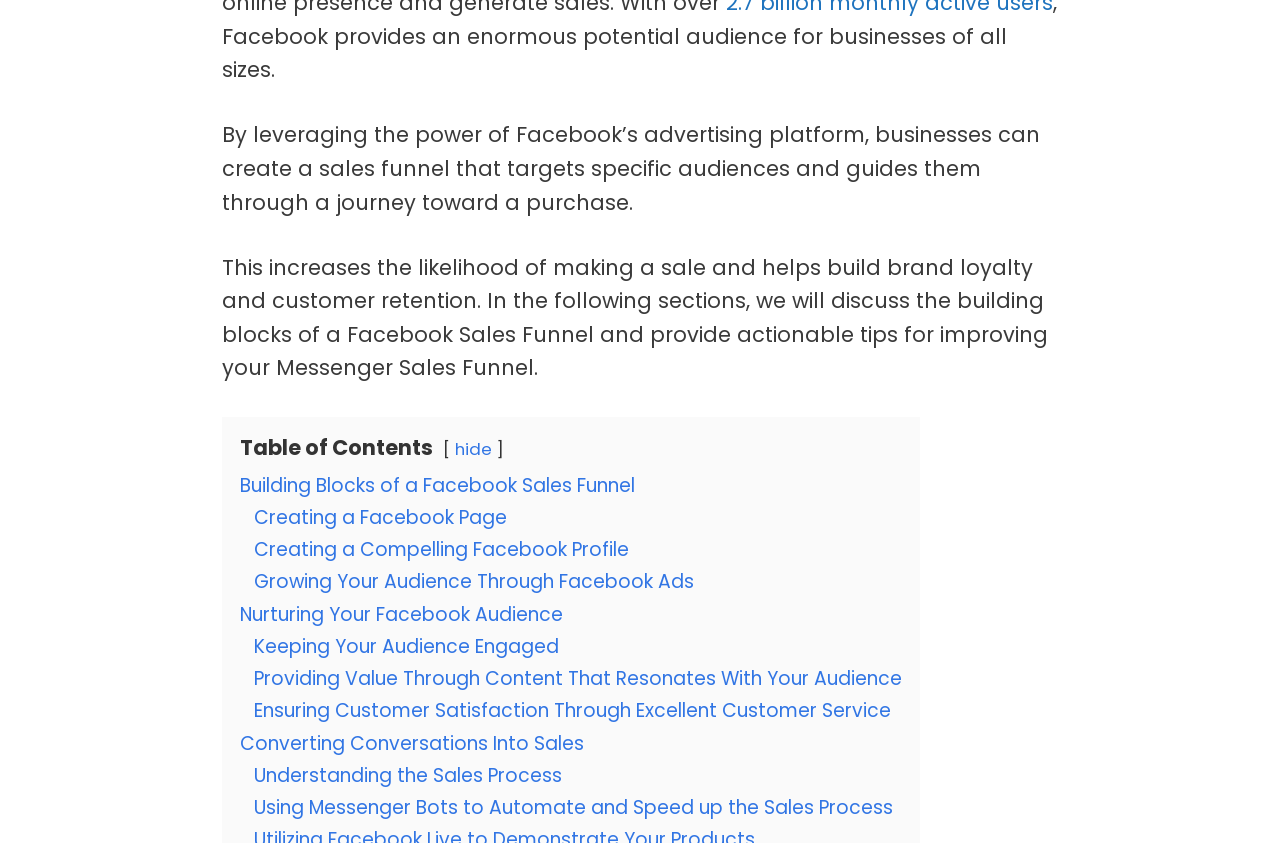What is the ultimate goal of a Facebook Sales Funnel?
Look at the image and respond to the question as thoroughly as possible.

The webpage mentions 'Converting Conversations Into Sales' as one of the building blocks of a Facebook Sales Funnel, implying that the ultimate goal of a Facebook Sales Funnel is to convert conversations into sales.